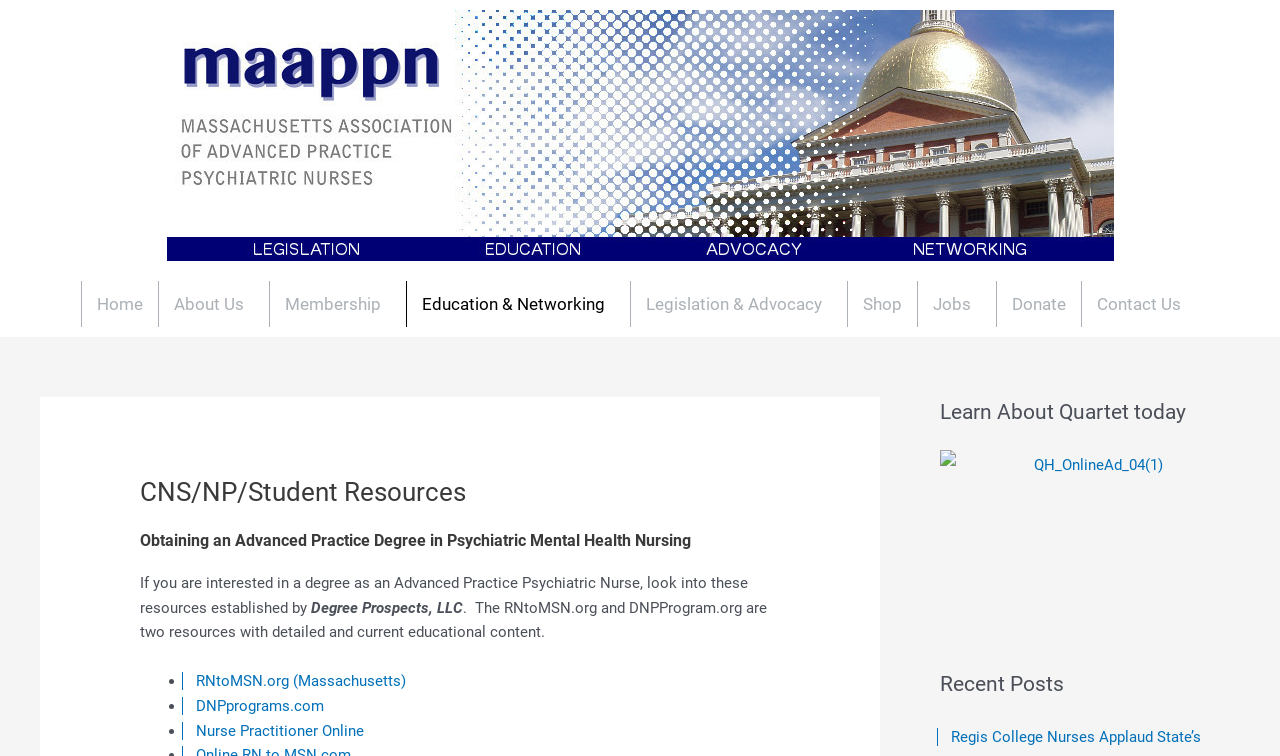Find the bounding box of the UI element described as follows: "RNtoMSN.org (Massachusetts)".

[0.142, 0.889, 0.317, 0.913]